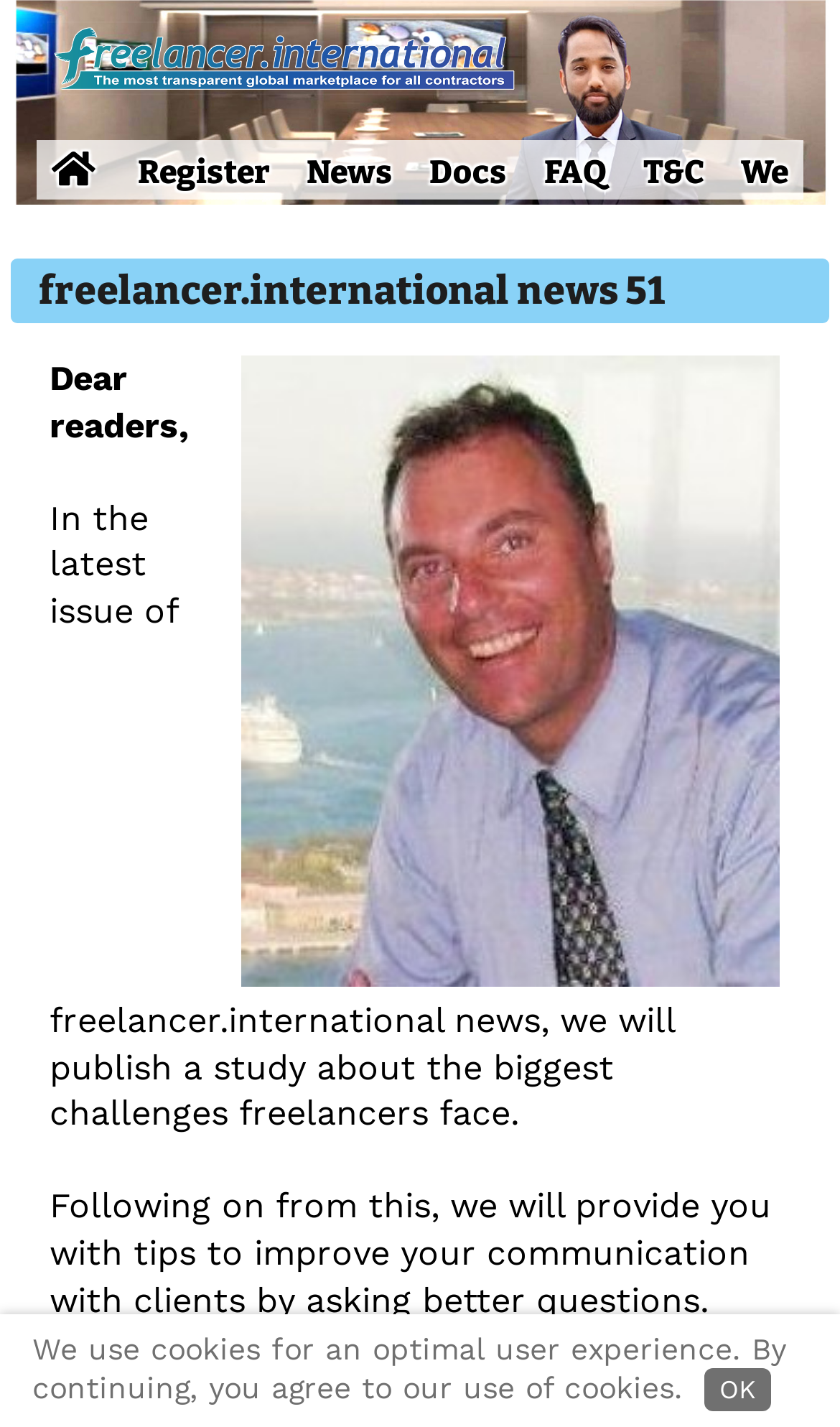Illustrate the webpage thoroughly, mentioning all important details.

The webpage is a news portal for freelancers, with a prominent header section at the top featuring the website's logo, "freelancer.international", accompanied by a smaller image. Below the logo, there are several navigation links, including "Find a freelancer", "Register", "News", "Docs", "FAQ", "T&C", and "We", arranged horizontally across the top of the page.

The main content area is divided into two sections. On the left, there is a heading that reads "freelancer.international news 51", with a link to the same title below it. On the right, there is a large image with a caption "freelancer.international news 05/2021".

Below the heading, there is a section with two paragraphs of text. The first paragraph starts with "Dear readers," and the second paragraph discusses a study about the biggest challenges freelancers face. 

At the very bottom of the page, there is a notification bar with a message about the use of cookies, accompanied by an "OK" button to acknowledge the message.